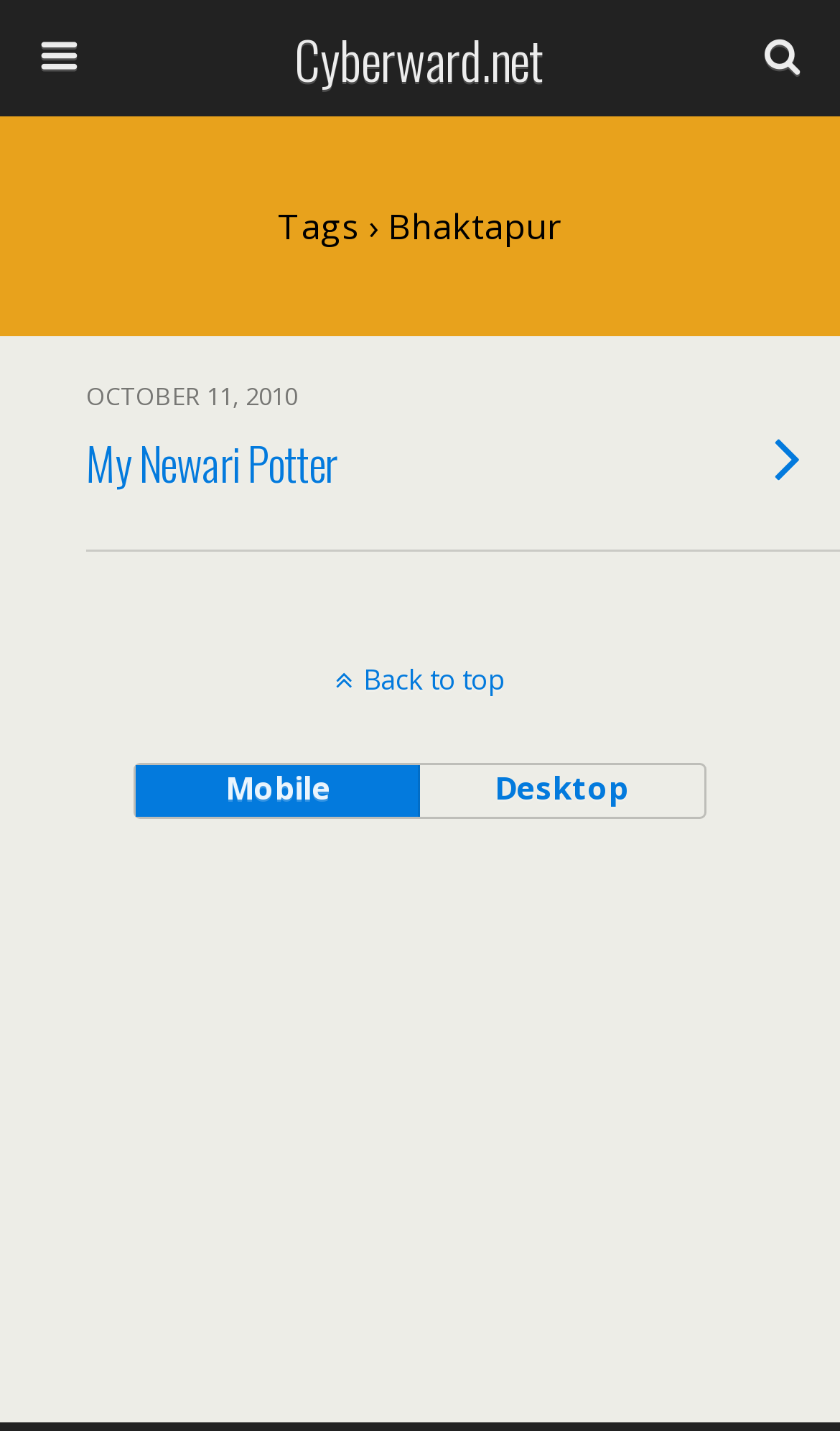Kindly respond to the following question with a single word or a brief phrase: 
What is the category of the post?

Tags › Bhaktapur